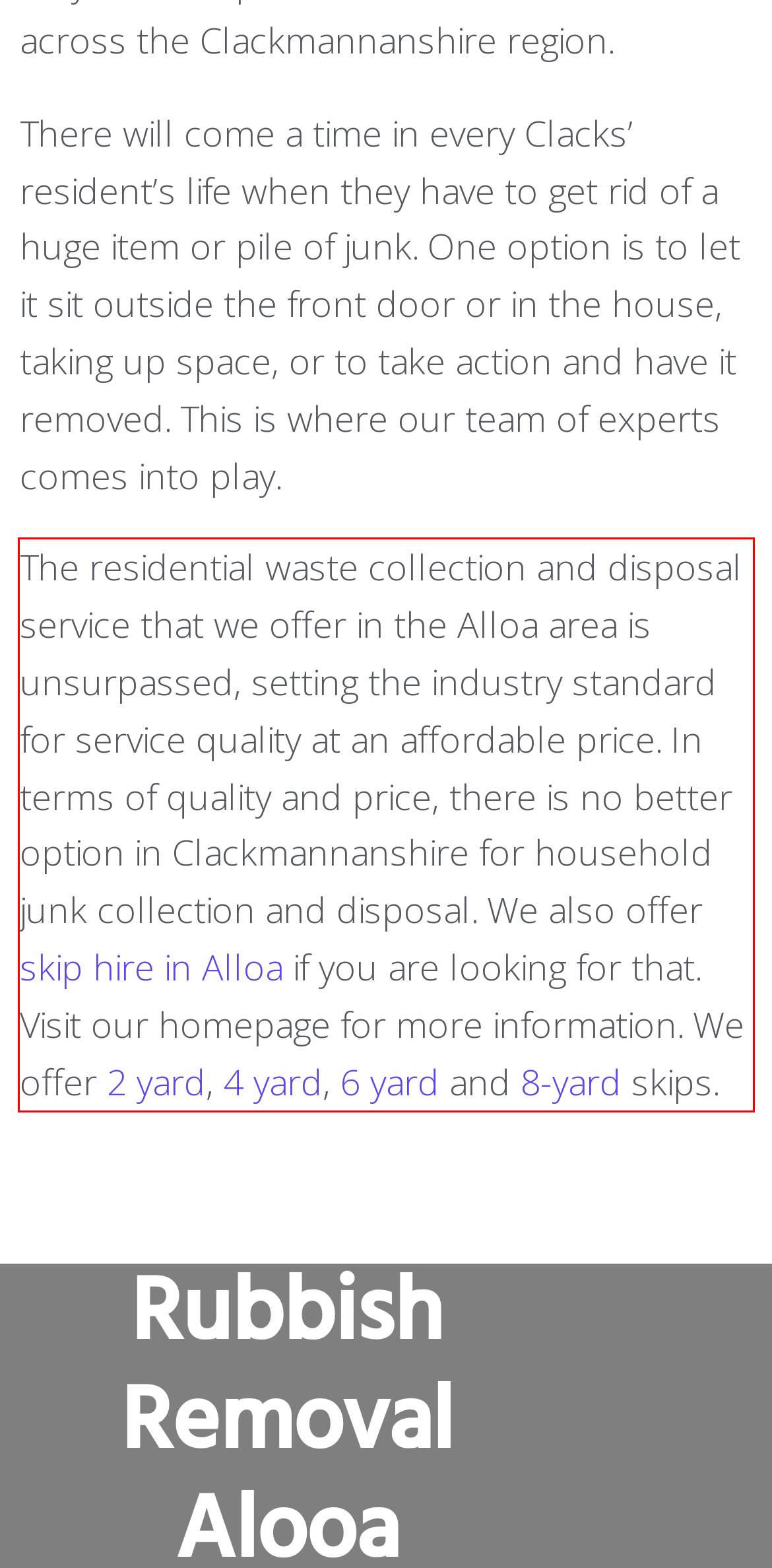Given a screenshot of a webpage containing a red rectangle bounding box, extract and provide the text content found within the red bounding box.

The residential waste collection and disposal service that we offer in the Alloa area is unsurpassed, setting the industry standard for service quality at an affordable price. In terms of quality and price, there is no better option in Clackmannanshire for household junk collection and disposal. We also offer skip hire in Alloa if you are looking for that. Visit our homepage for more information. We offer 2 yard, 4 yard, 6 yard and 8-yard skips.